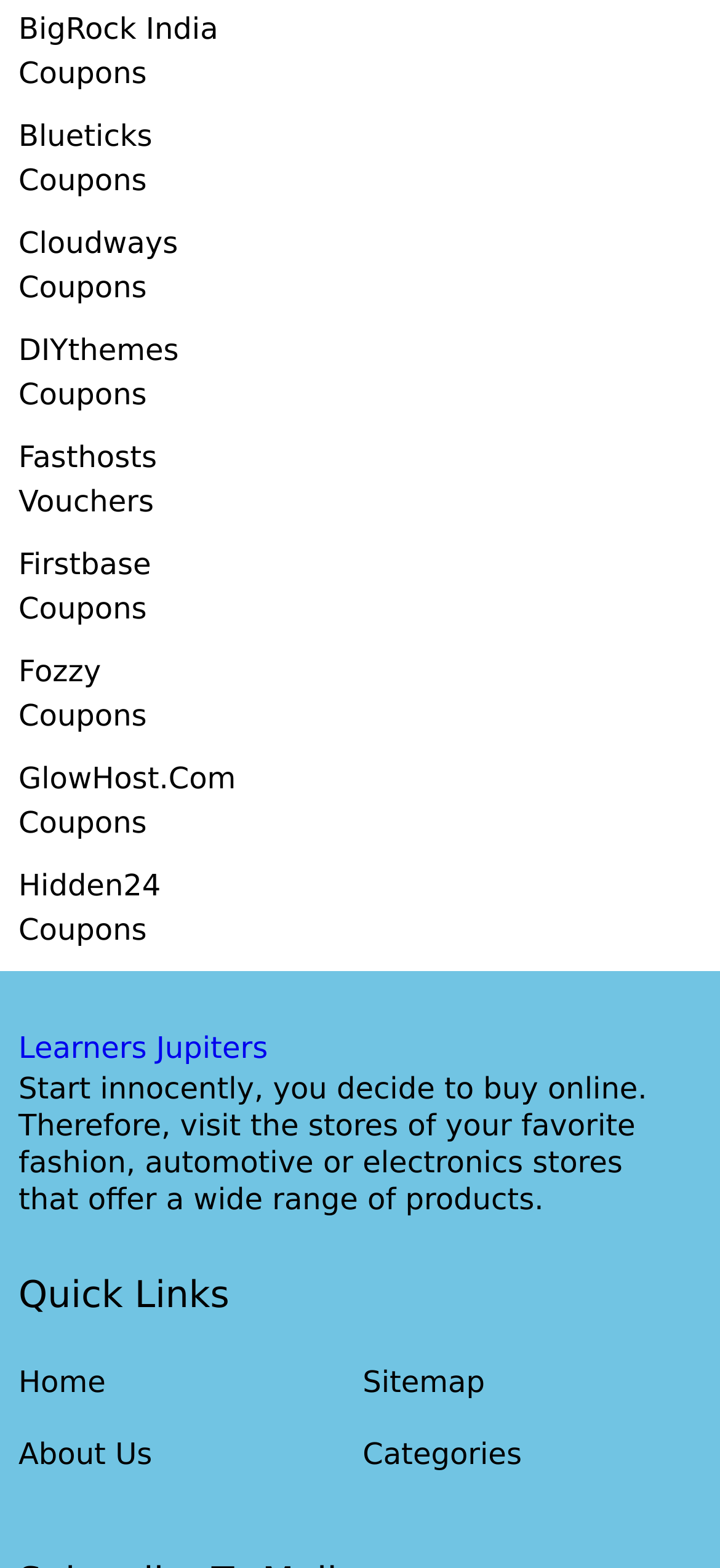Locate the bounding box coordinates of the area that needs to be clicked to fulfill the following instruction: "Explore Categories". The coordinates should be in the format of four float numbers between 0 and 1, namely [left, top, right, bottom].

[0.504, 0.916, 0.725, 0.938]